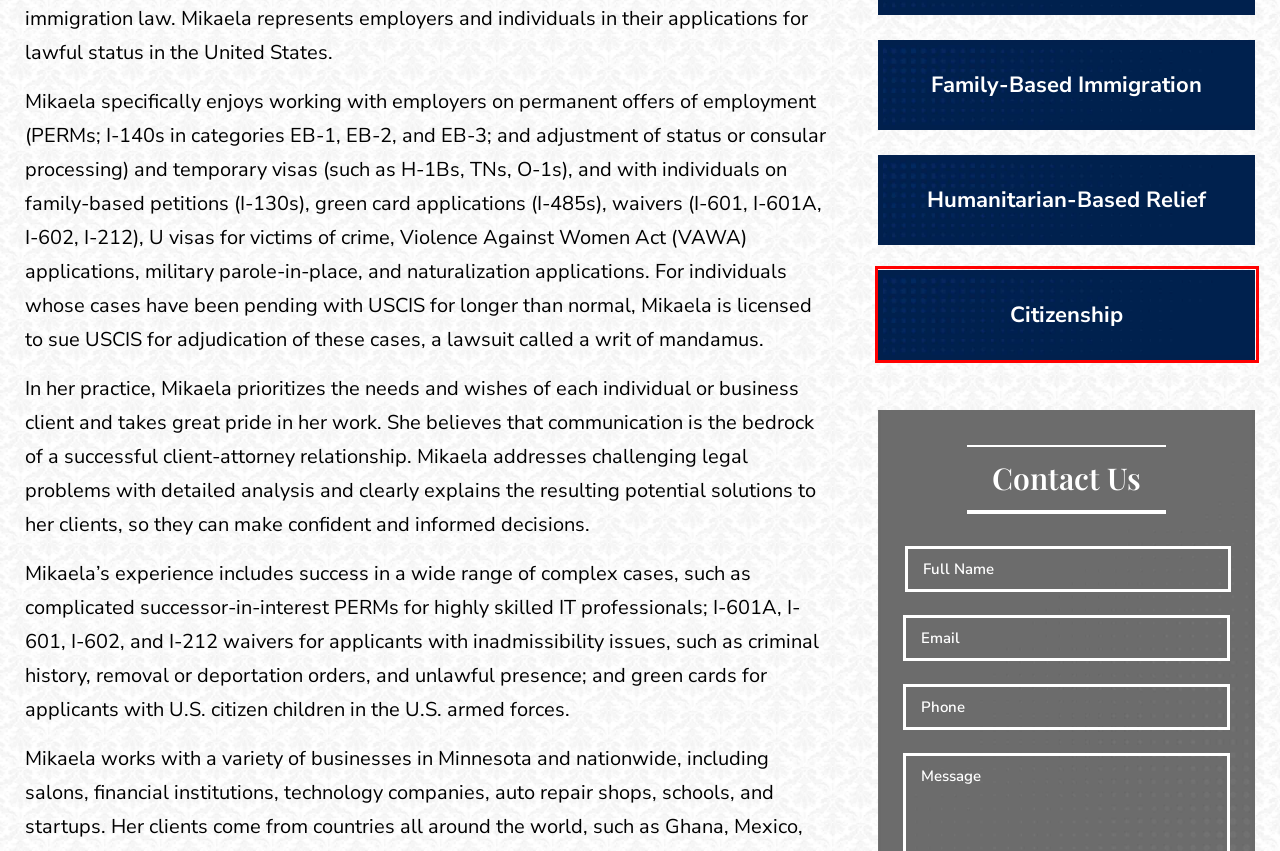Look at the screenshot of a webpage, where a red bounding box highlights an element. Select the best description that matches the new webpage after clicking the highlighted element. Here are the candidates:
A. Humanitarian-Based Relief – Binsfeld Law Firm, PLLC
B. Disclaimer – Binsfeld Law Firm, PLLC
C. Employment-Based Immigration – Binsfeld Law Firm, PLLC
D. Privacy Policy – Binsfeld Law Firm, PLLC
E. Attorney (Bilingual) Archives – Binsfeld Law Firm, PLLC
F. Family-Based Immigration – Binsfeld Law Firm, PLLC
G. The Modern Firm - Attorney Website Design, Small Law Firm Websites, Lawyer Websites
H. Citizenship – Binsfeld Law Firm, PLLC

H